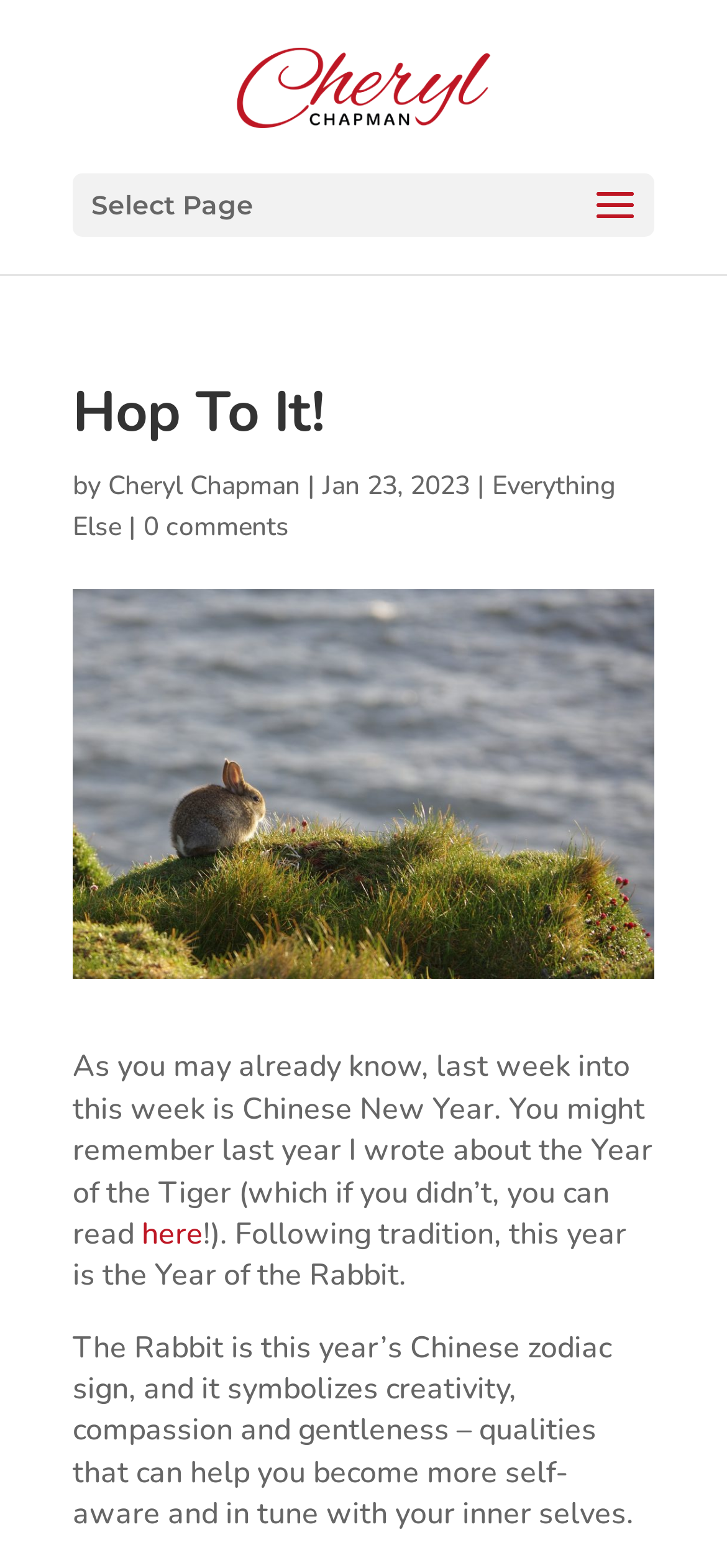What is the author's name?
From the image, respond using a single word or phrase.

Cheryl Chapman